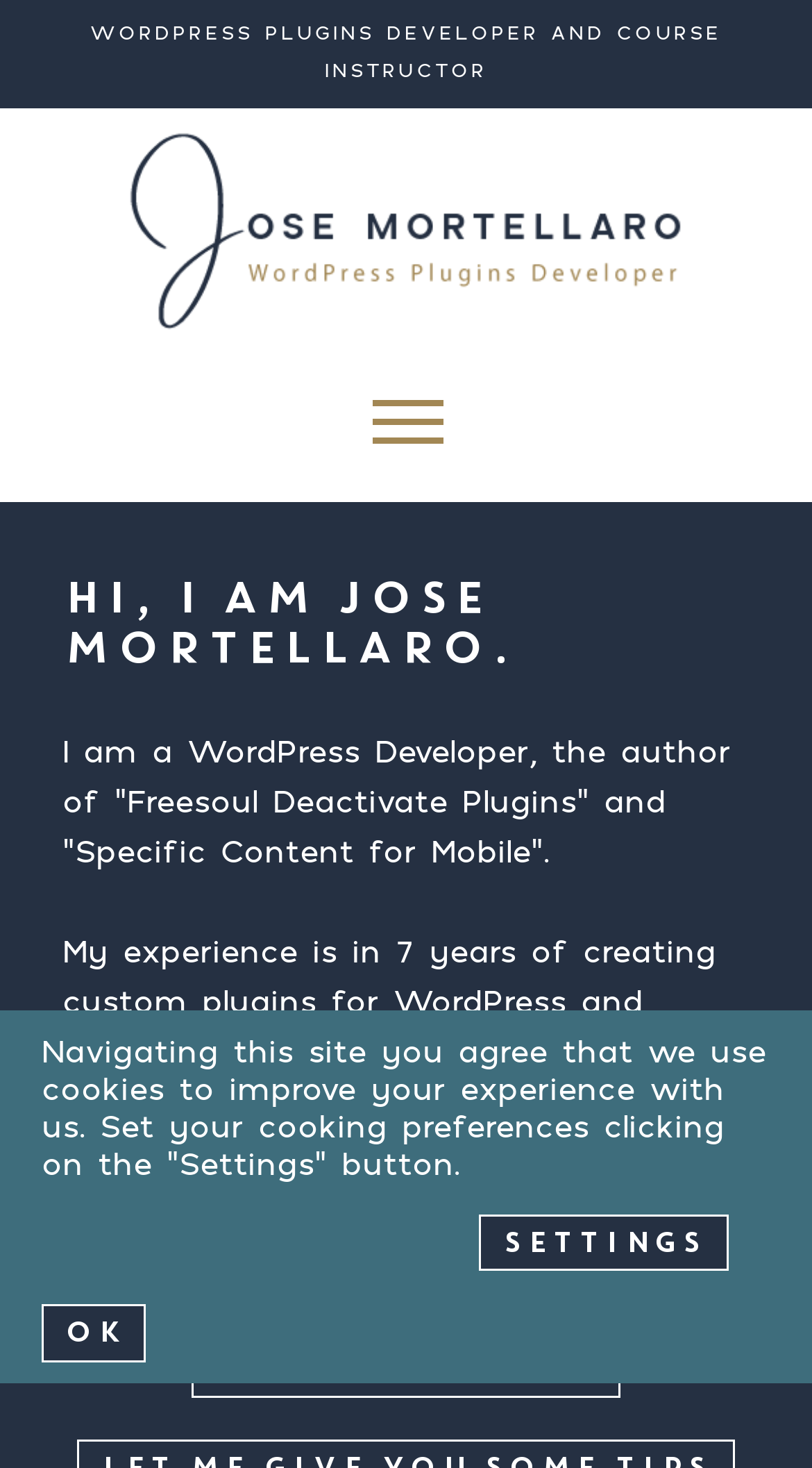Given the element description: "Create your custom plugin", predict the bounding box coordinates of the UI element it refers to, using four float numbers between 0 and 1, i.e., [left, top, right, bottom].

[0.074, 0.85, 0.926, 0.876]